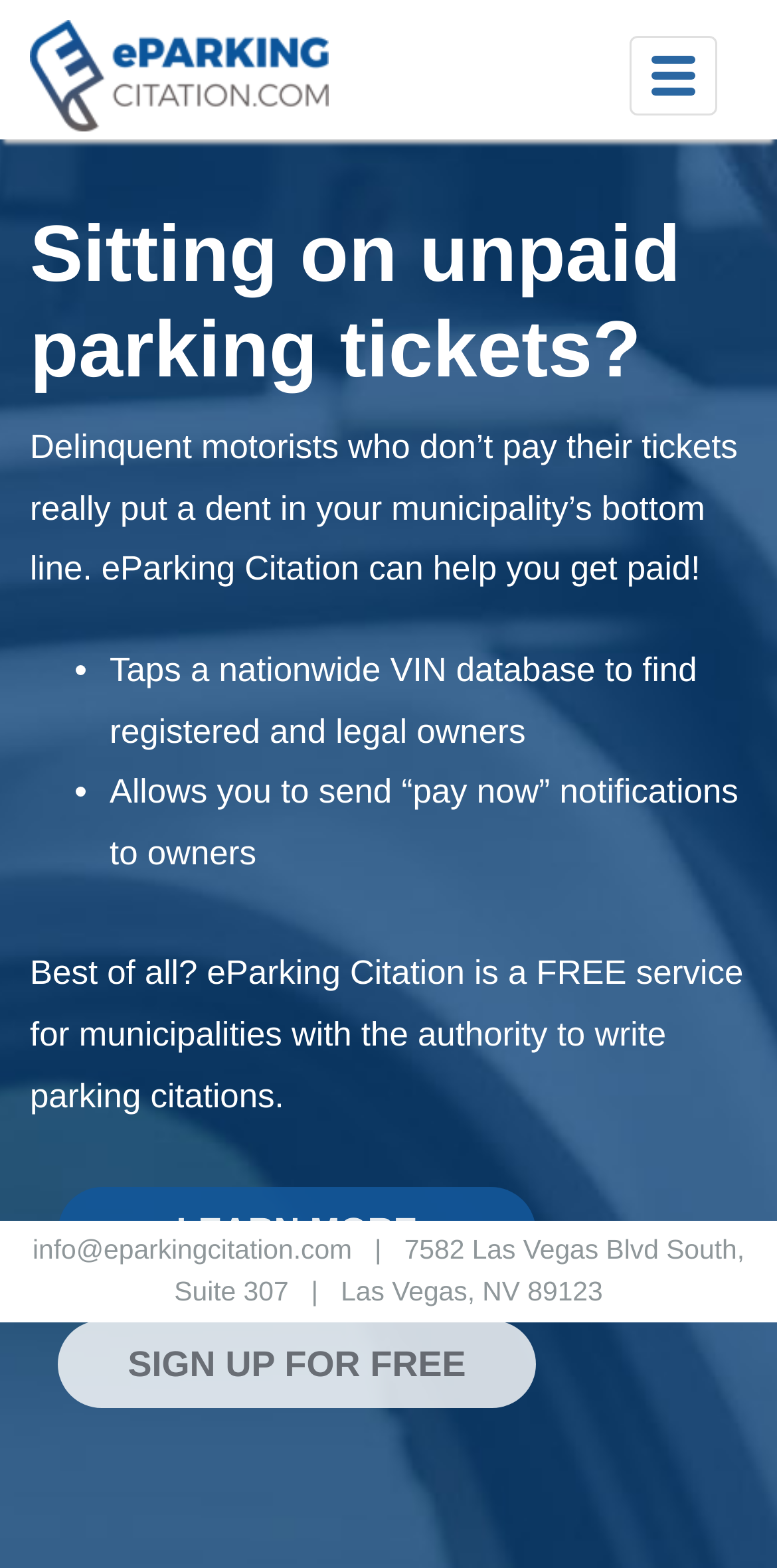Please identify the primary heading of the webpage and give its text content.

Sitting on unpaid parking tickets?